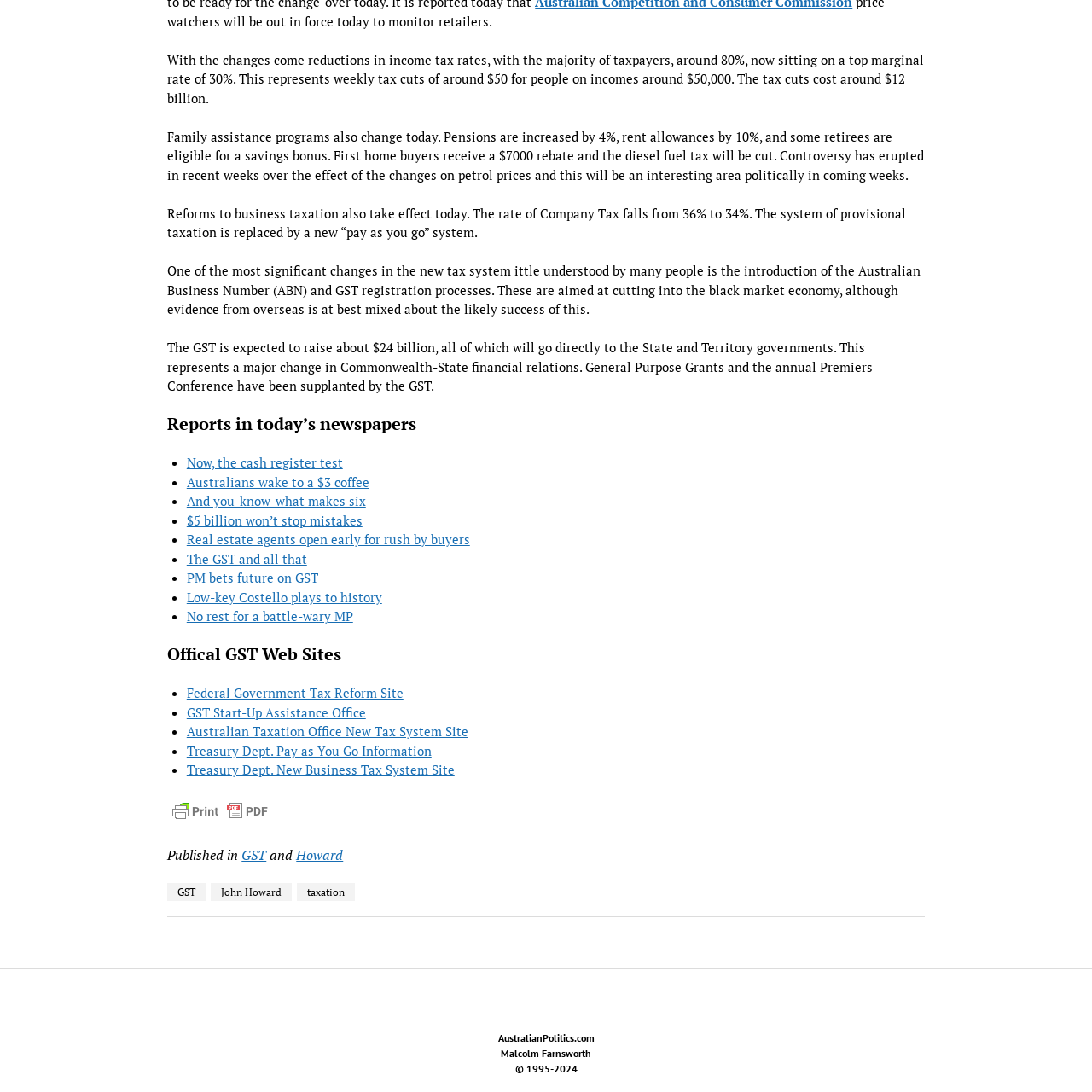Locate the bounding box coordinates of the UI element described by: "Sites to See". Provide the coordinates as four float numbers between 0 and 1, formatted as [left, top, right, bottom].

None